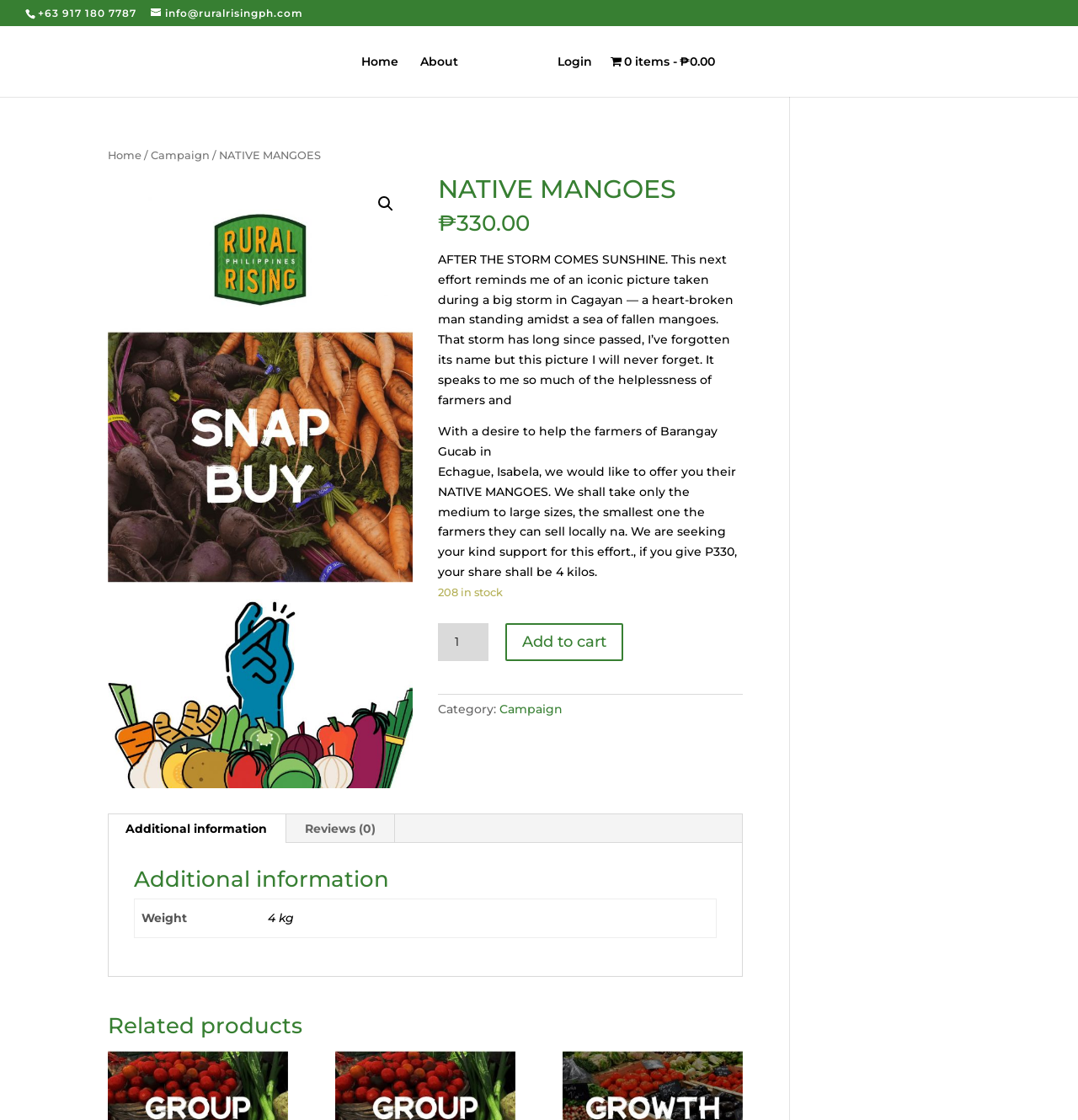Find the bounding box coordinates of the area to click in order to follow the instruction: "Send an email to info@ruralrisingph.com".

[0.14, 0.006, 0.281, 0.017]